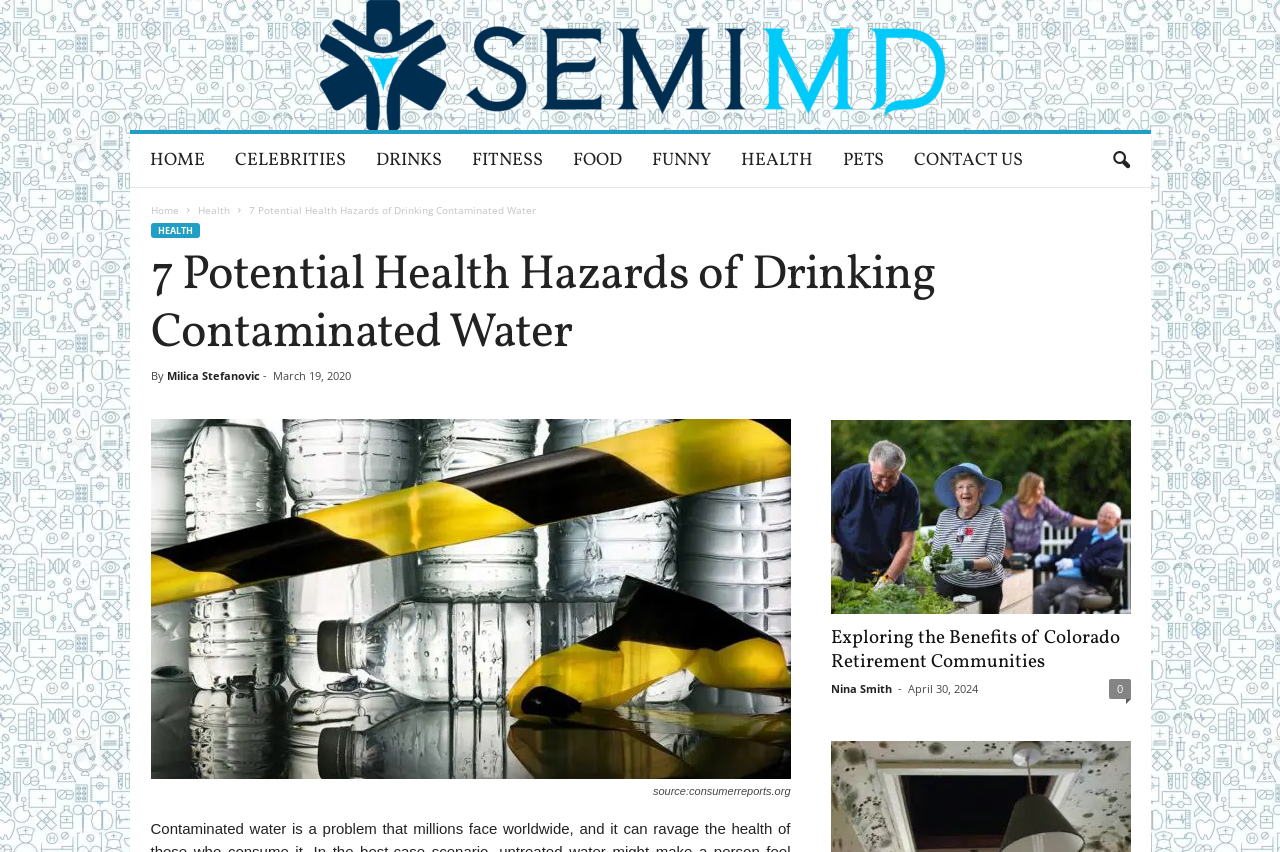Please specify the bounding box coordinates of the region to click in order to perform the following instruction: "contact us".

[0.702, 0.157, 0.811, 0.219]